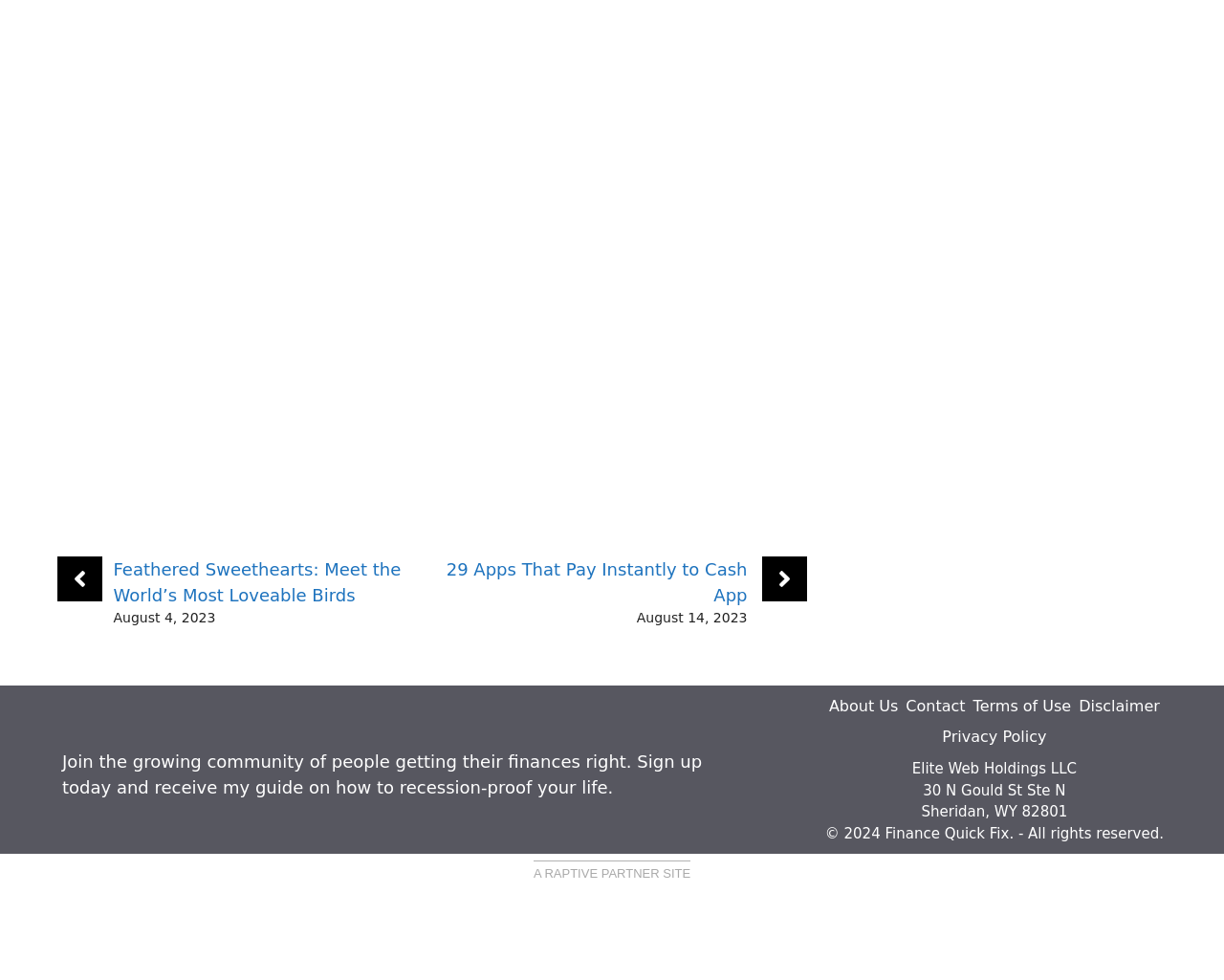Please identify the bounding box coordinates of the area that needs to be clicked to fulfill the following instruction: "Read the article published on August 4, 2023."

[0.093, 0.623, 0.176, 0.638]